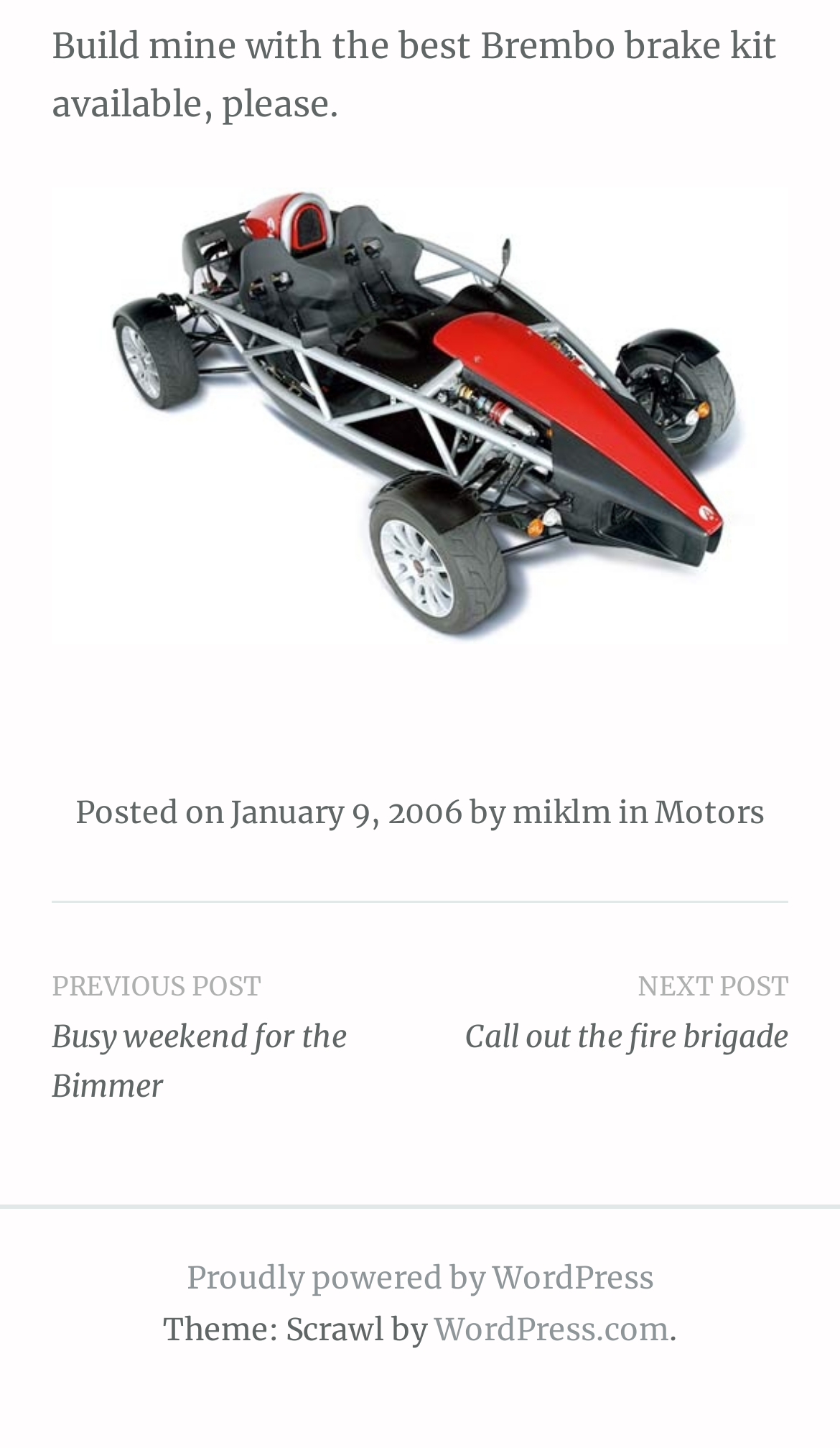Determine the bounding box coordinates for the UI element described. Format the coordinates as (top-left x, top-left y, bottom-right x, bottom-right y) and ensure all values are between 0 and 1. Element description: Proudly powered by WordPress

[0.222, 0.869, 0.778, 0.896]